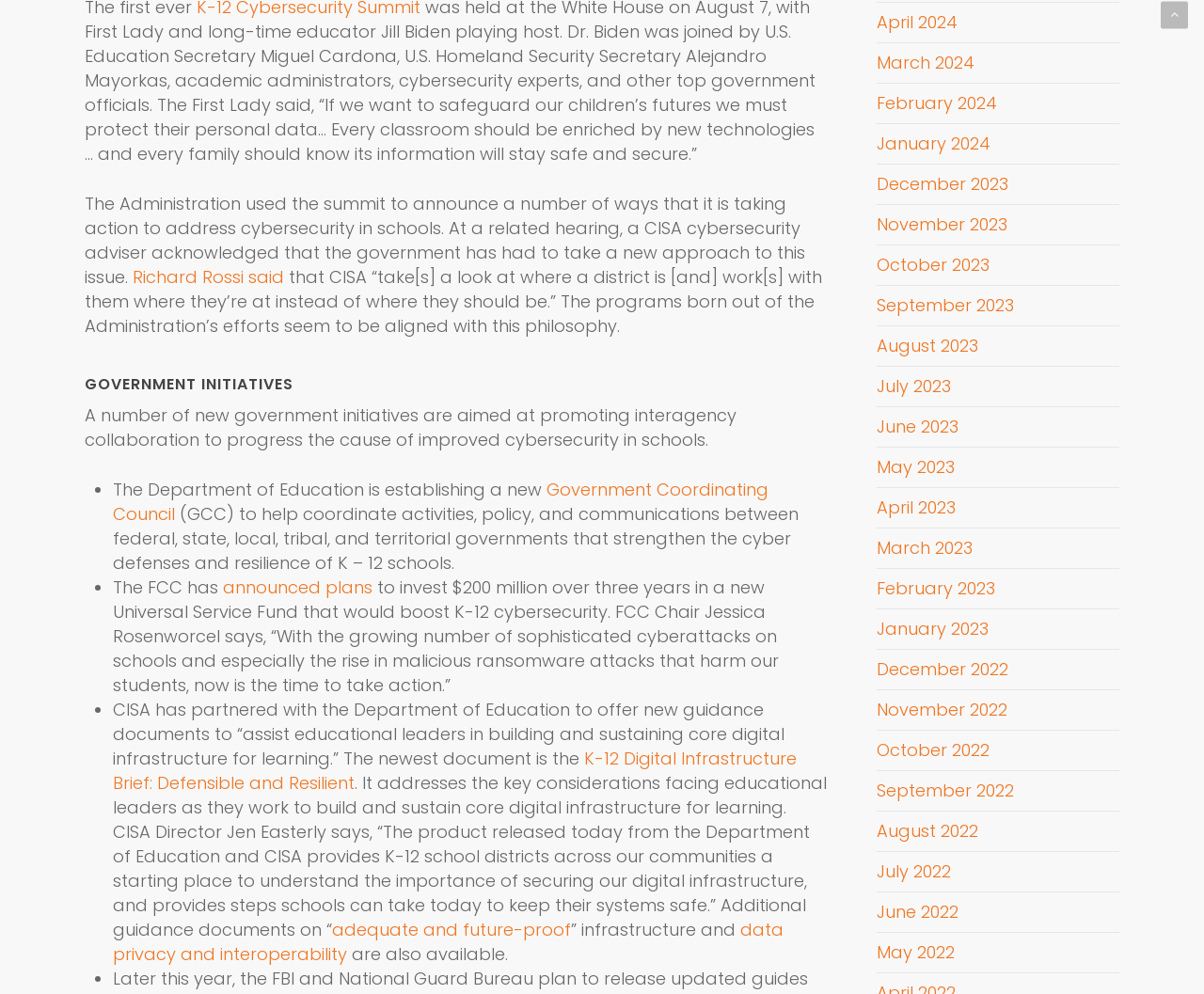How much will the FCC invest in the new Universal Service Fund?
Answer the question based on the image using a single word or a brief phrase.

$200 million